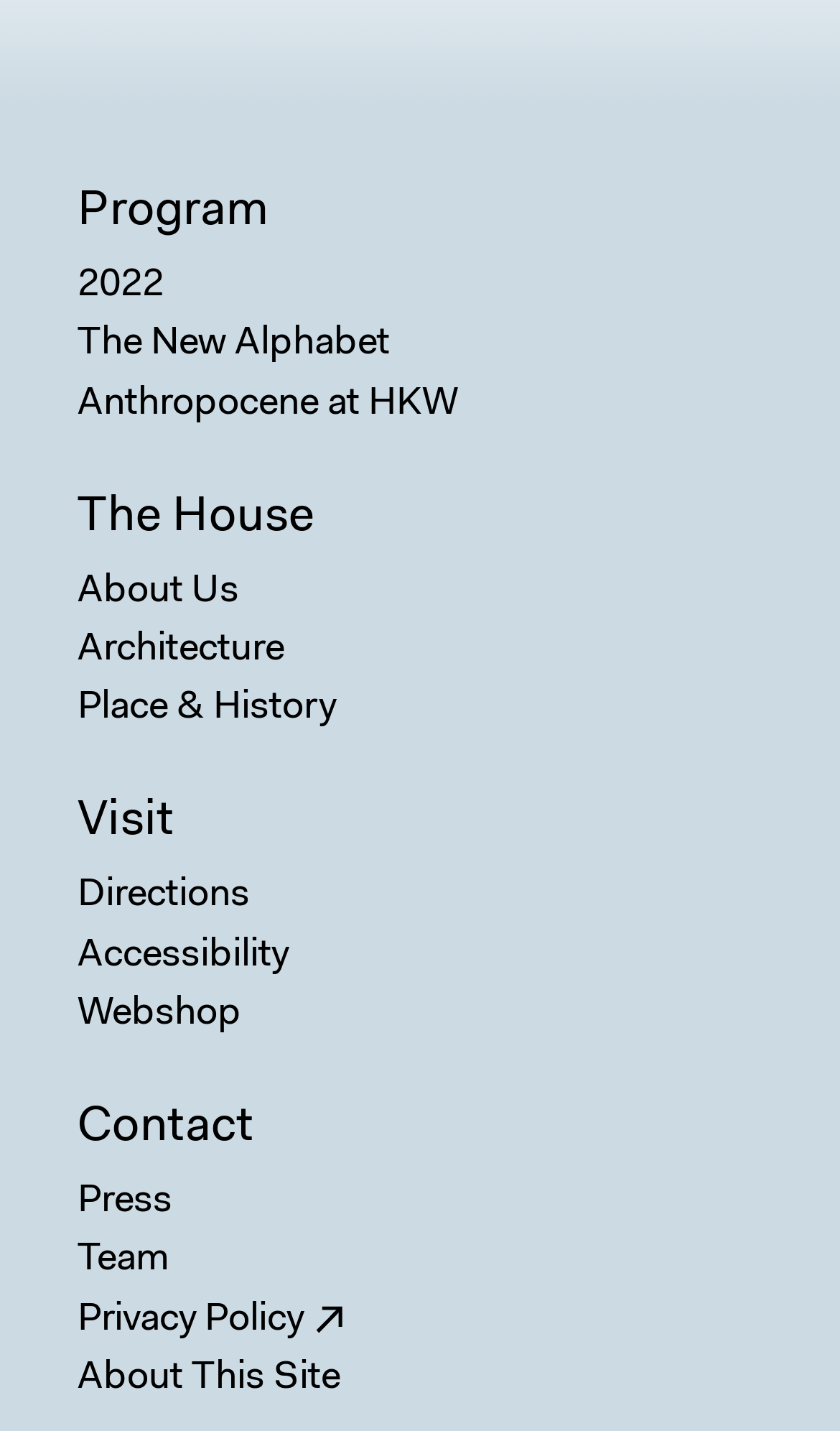What is the last link listed under the root element?
Give a one-word or short-phrase answer derived from the screenshot.

About This Site